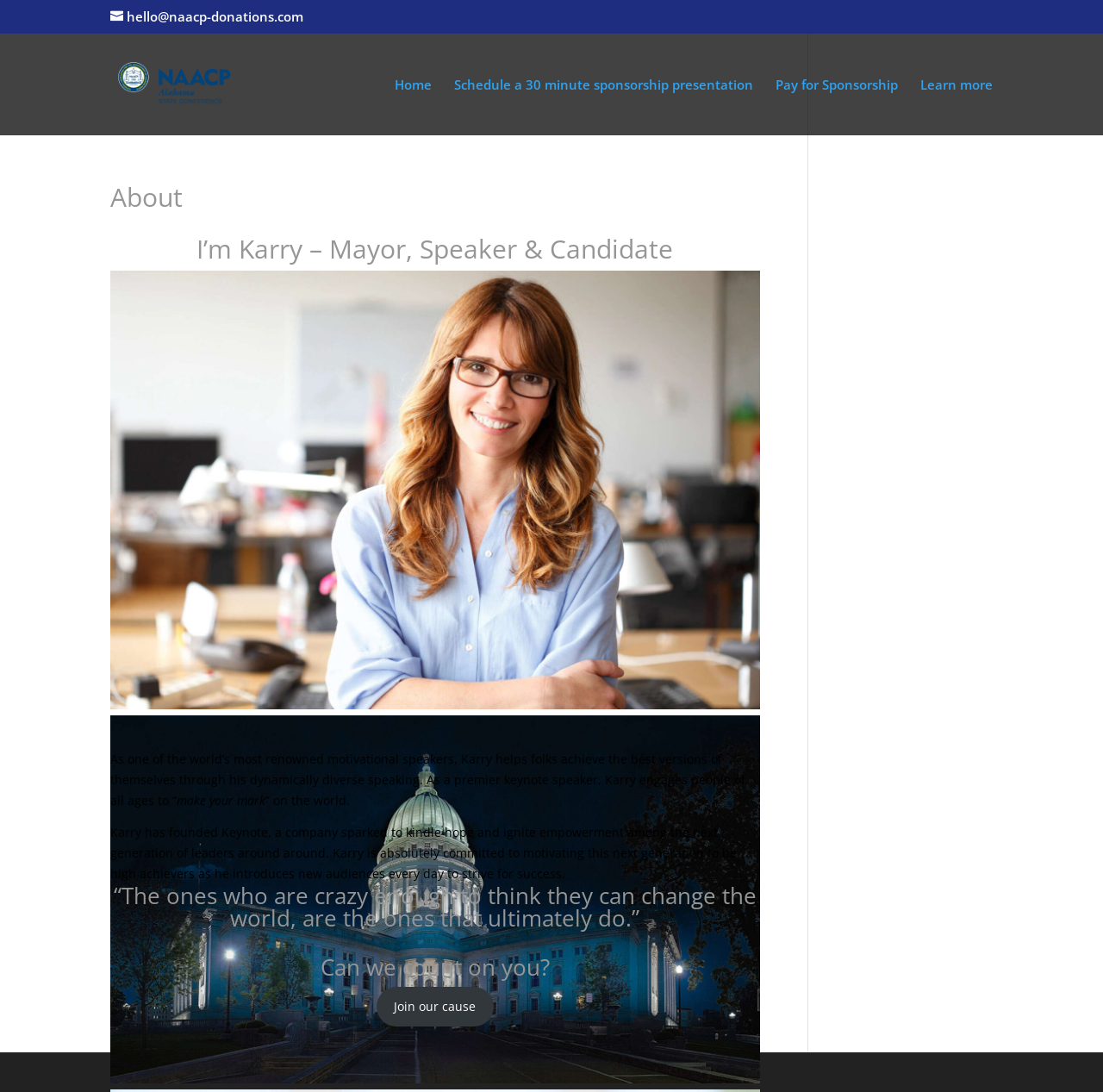What is the call to action mentioned on the webpage?
Please give a detailed answer to the question using the information shown in the image.

The answer can be found in the article section of the webpage, where a link with the text 'Join our cause' is mentioned.